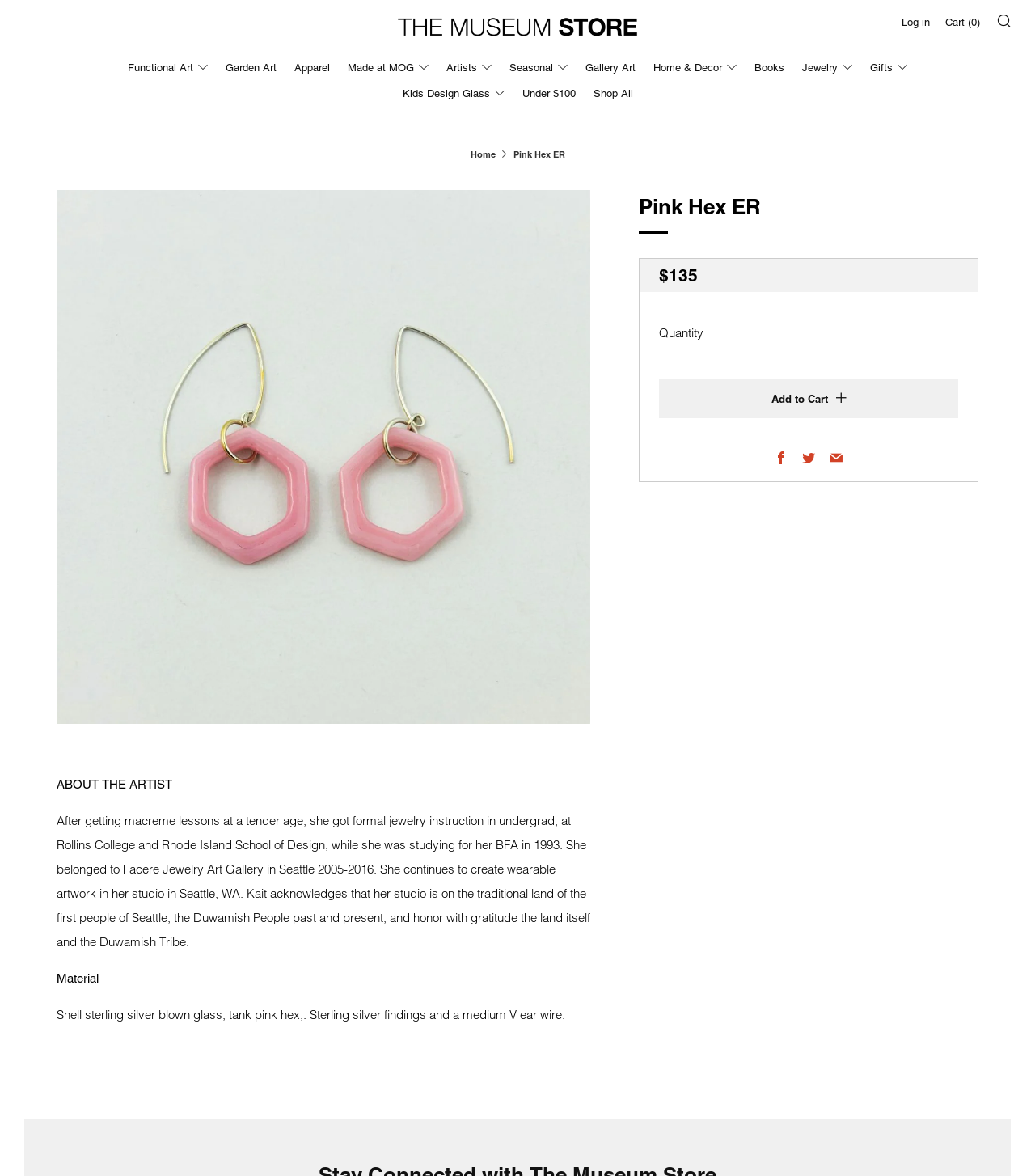What is the material of the Pink Hex ER?
Answer with a single word or short phrase according to what you see in the image.

Shell sterling silver blown glass